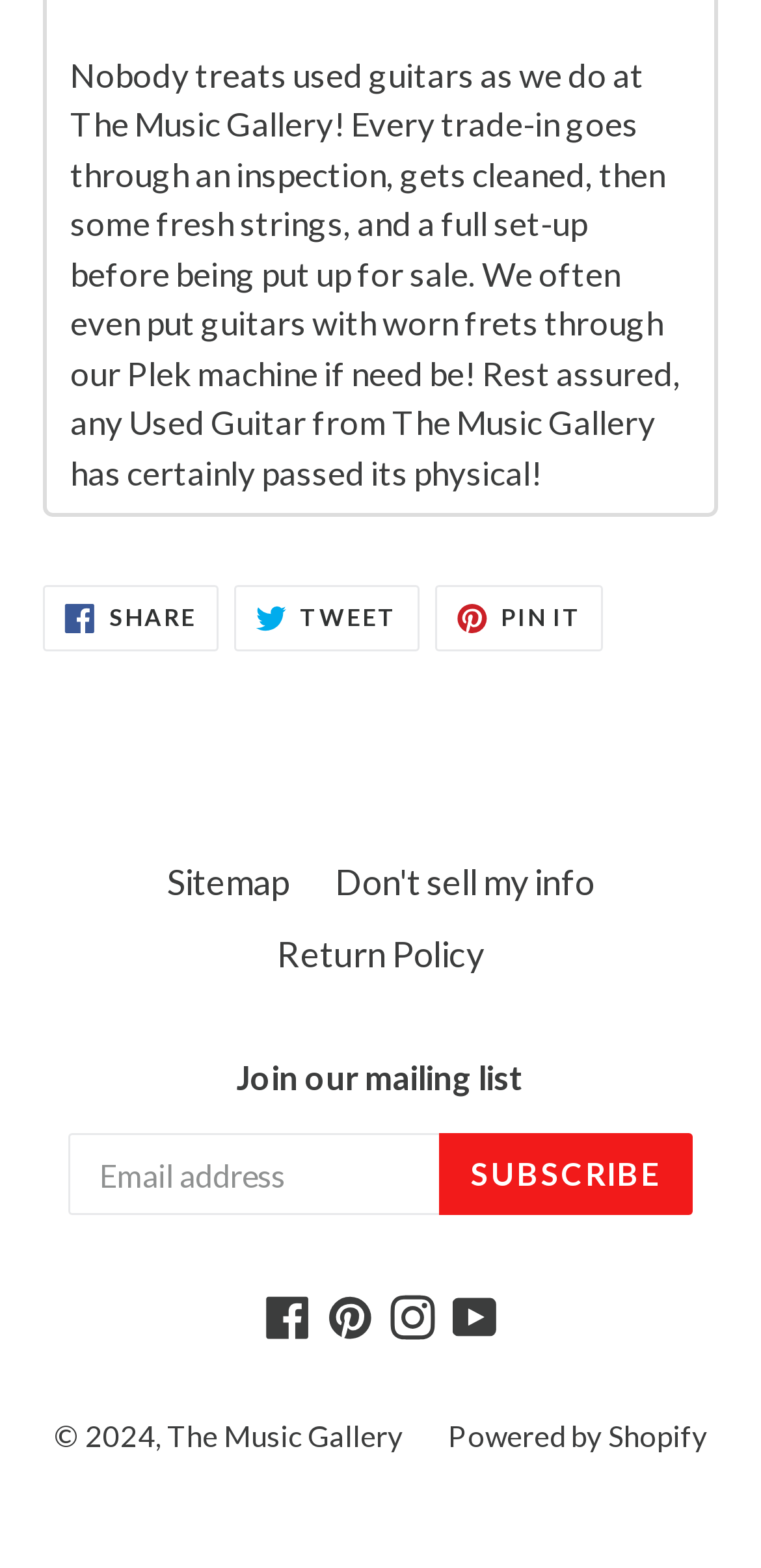Find the bounding box coordinates for the element that must be clicked to complete the instruction: "View Return Policy". The coordinates should be four float numbers between 0 and 1, indicated as [left, top, right, bottom].

[0.364, 0.595, 0.636, 0.622]